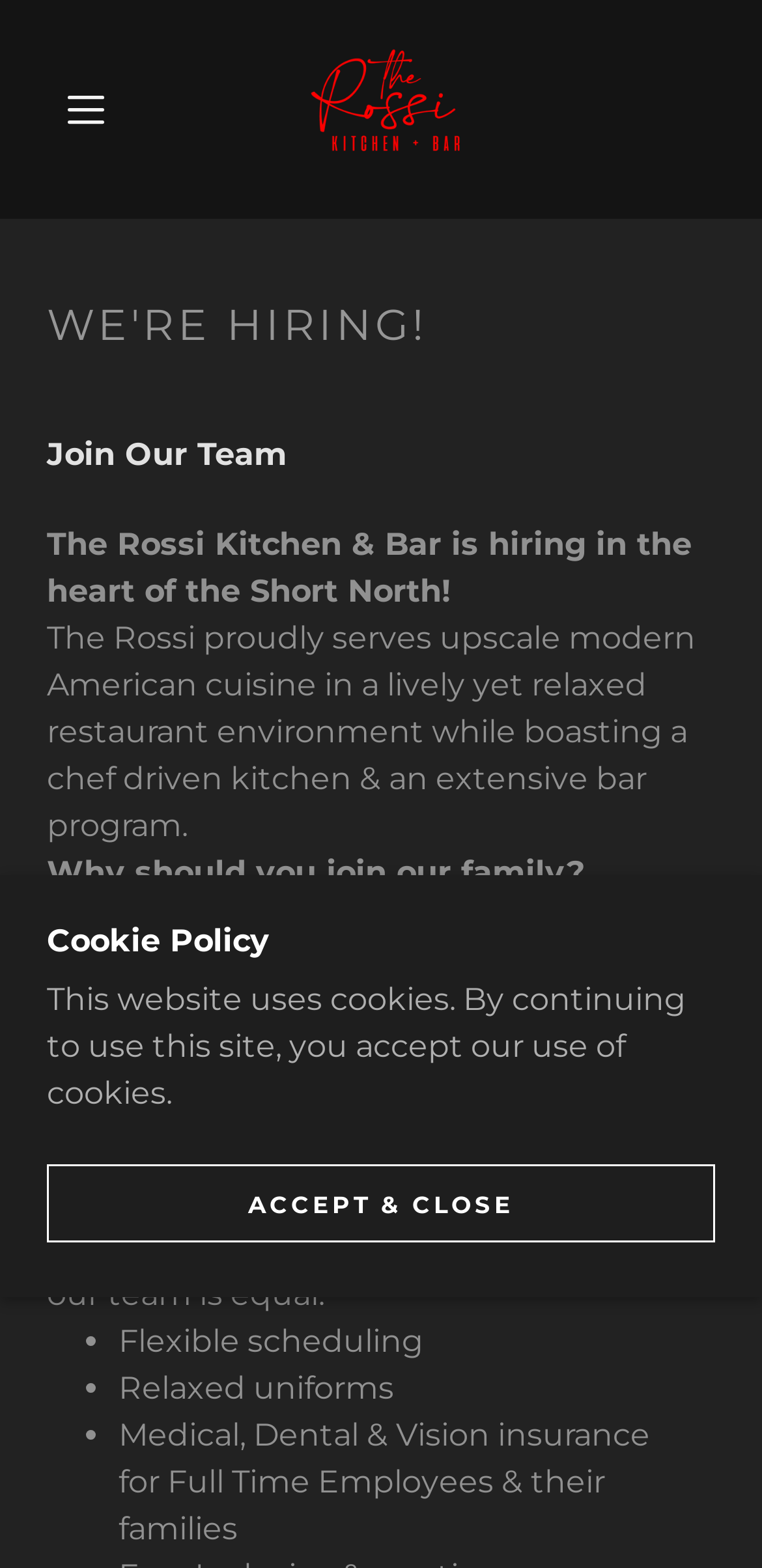Use the information in the screenshot to answer the question comprehensively: What is the tone of the restaurant's work environment?

The tone of the restaurant's work environment can be inferred from the StaticText element which states 'We believe in making work fun and that everyone on our team is equal.' and also from the mention of 'relaxed uniforms' as one of the benefits of working at the restaurant.